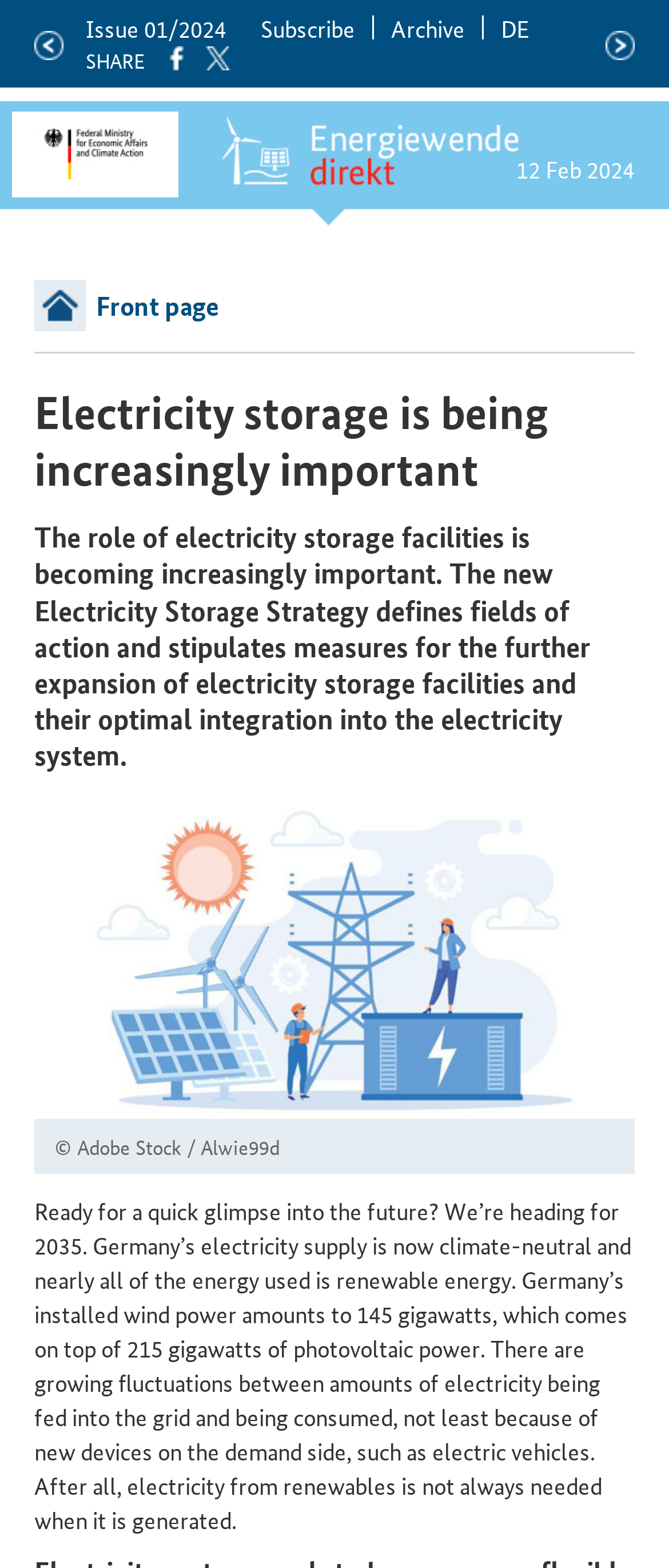Write an extensive caption that covers every aspect of the webpage.

The webpage appears to be a newsletter or article from the BMWK (Bundesministerium für Wirtschaft und Klimaschutz) about the increasing importance of electricity storage facilities. 

At the top left, there is a logo of the BMWK, accompanied by a link to the logo. Below the logo, there are several links, including "ältere Ausgabe" (older issue), "Sub\xadscribe", "Archive", and "DE". On the right side of these links, there is a "SHARE" button with links to Facebook and Twitter. 

Further down, there is a large image that spans the entire width of the page, with a heading that reads "Electricity storage is being increasingly important" above it. Below the image, there is a longer heading that summarizes the content of the article, discussing the role of electricity storage facilities and the new Electricity Storage Strategy.

Below the headings, there is a large image that takes up most of the page, with a caption "Ready for a quick glimpse into the future?" at the bottom. The caption describes a future scenario where Germany's electricity supply is climate-neutral and mostly renewable, with growing fluctuations in electricity demand and supply.

At the very bottom of the page, there is a copyright notice "© Adobe Stock / Alwie99d" and a link to the front page.